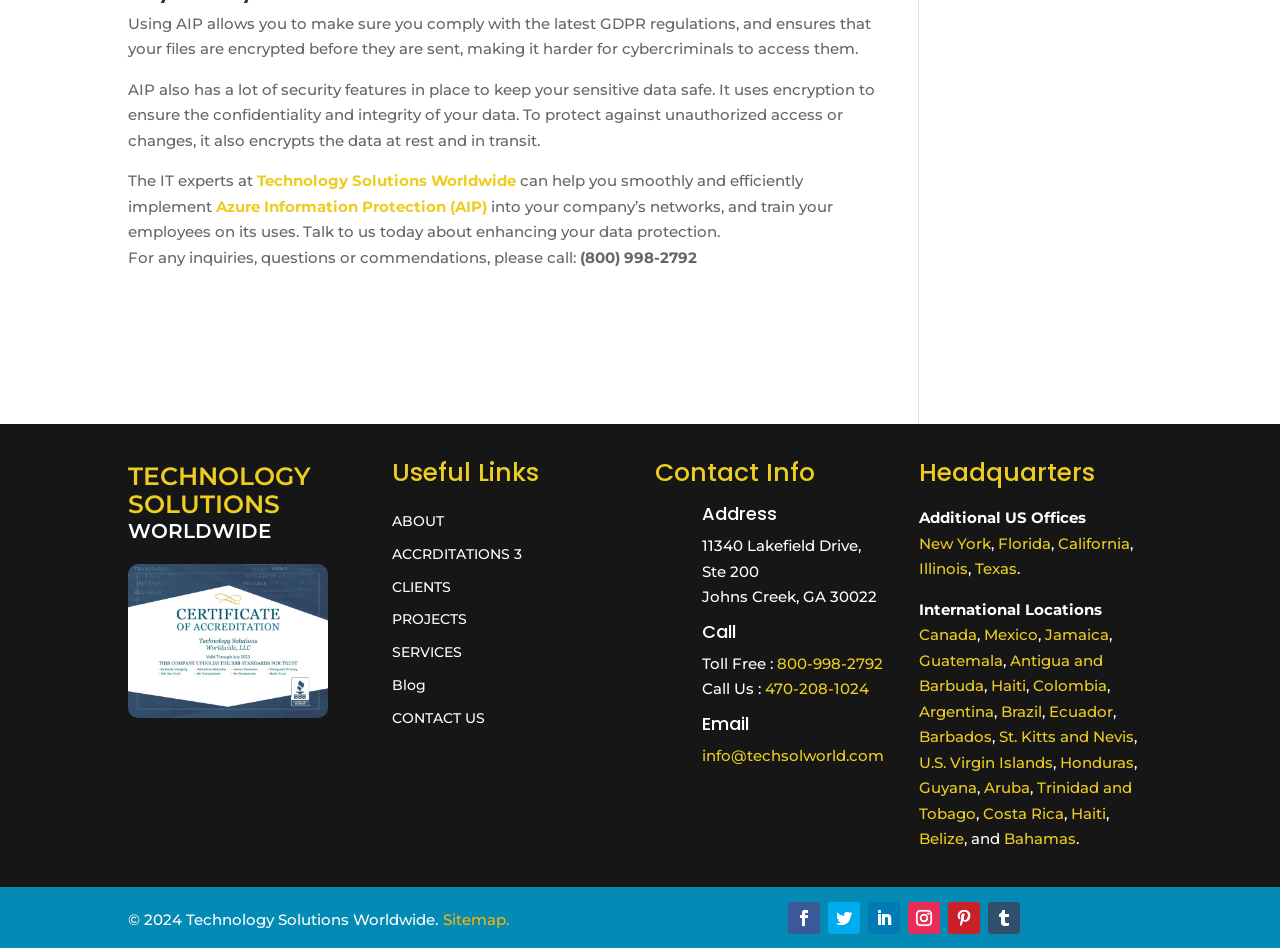What is the company name?
Using the visual information, respond with a single word or phrase.

Technology Solutions Worldwide